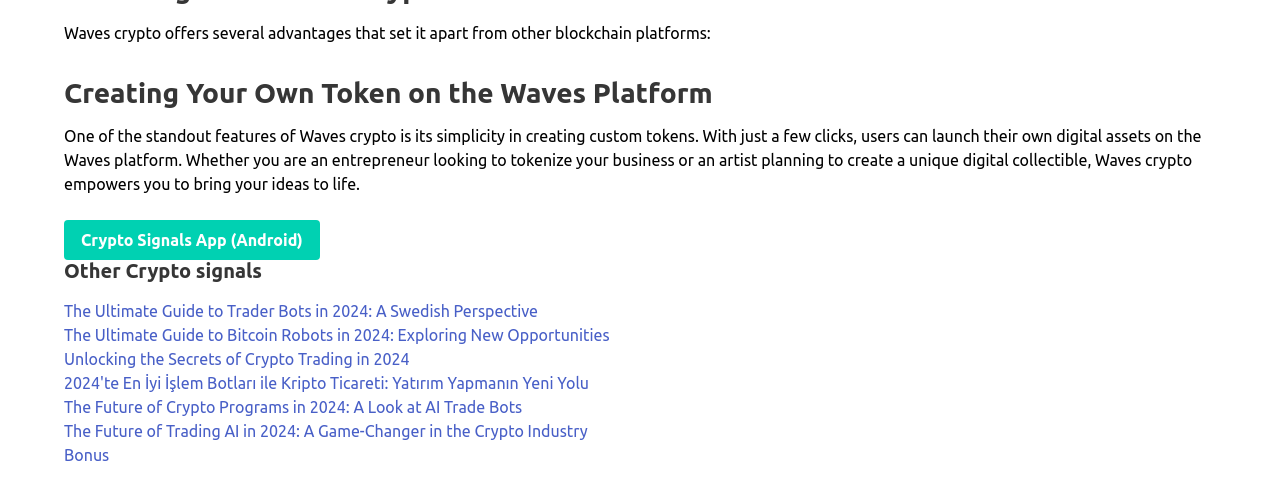Please mark the bounding box coordinates of the area that should be clicked to carry out the instruction: "Click on 'Crypto Signals App (Android)' link".

[0.05, 0.448, 0.25, 0.53]